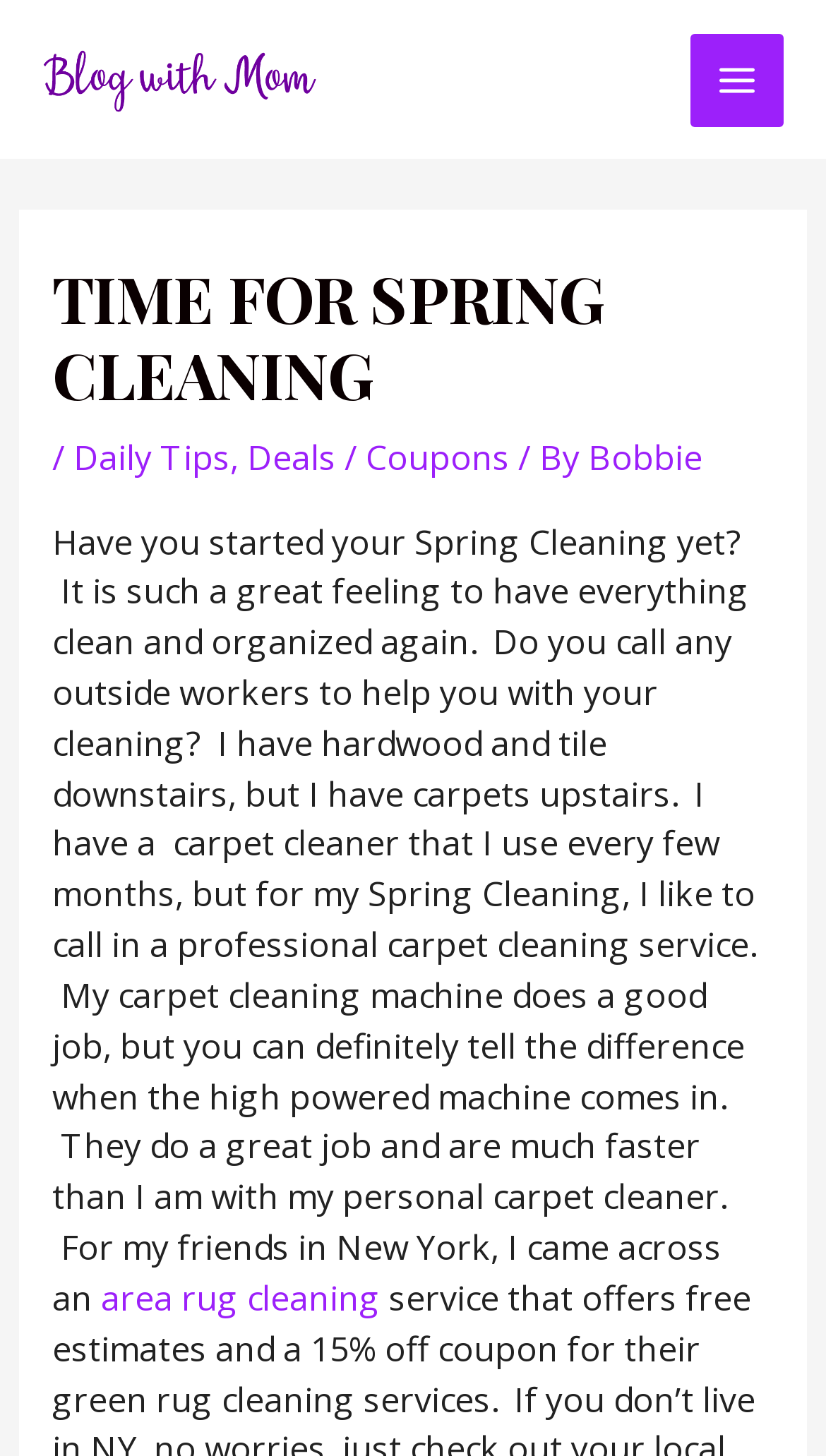Can you extract the primary headline text from the webpage?

TIME FOR SPRING CLEANING